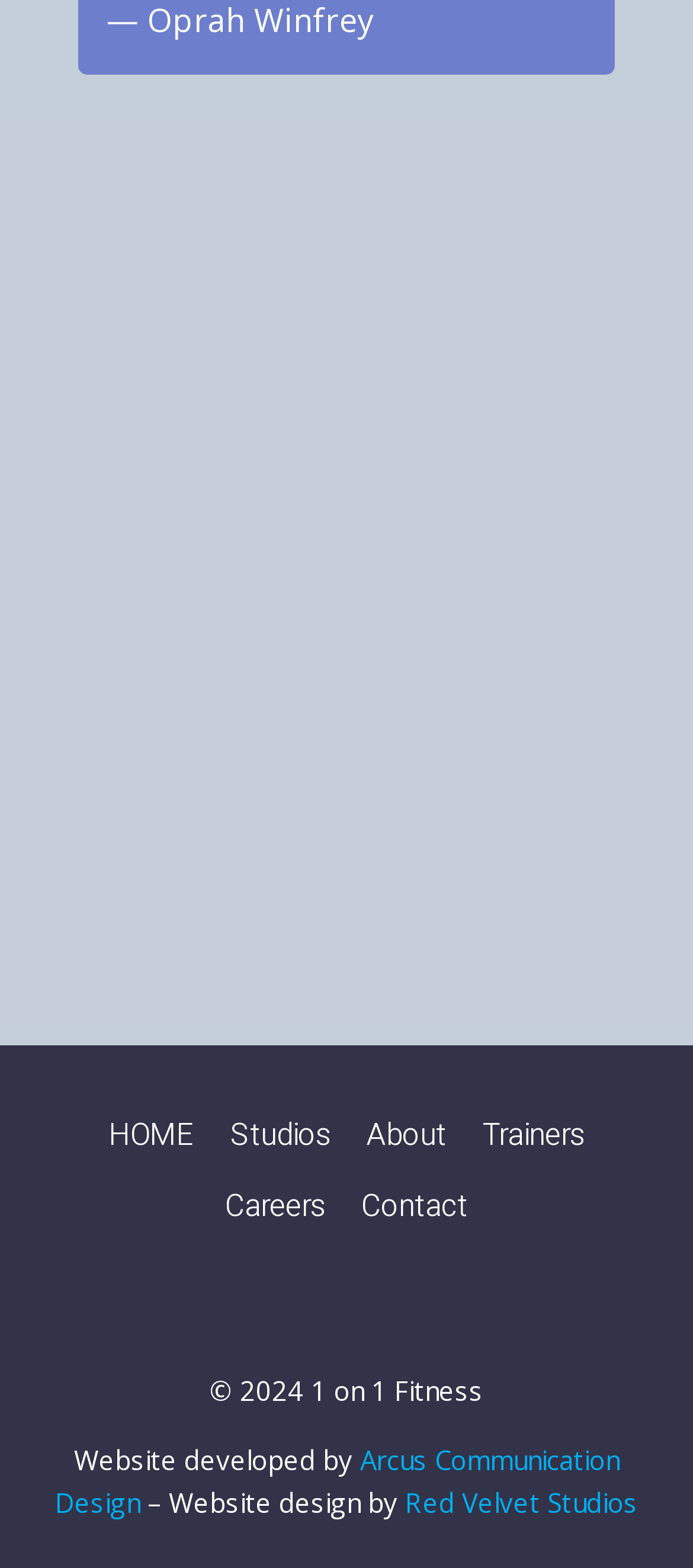Using the element description: "Studios", determine the bounding box coordinates for the specified UI element. The coordinates should be four float numbers between 0 and 1, [left, top, right, bottom].

[0.307, 0.701, 0.503, 0.747]